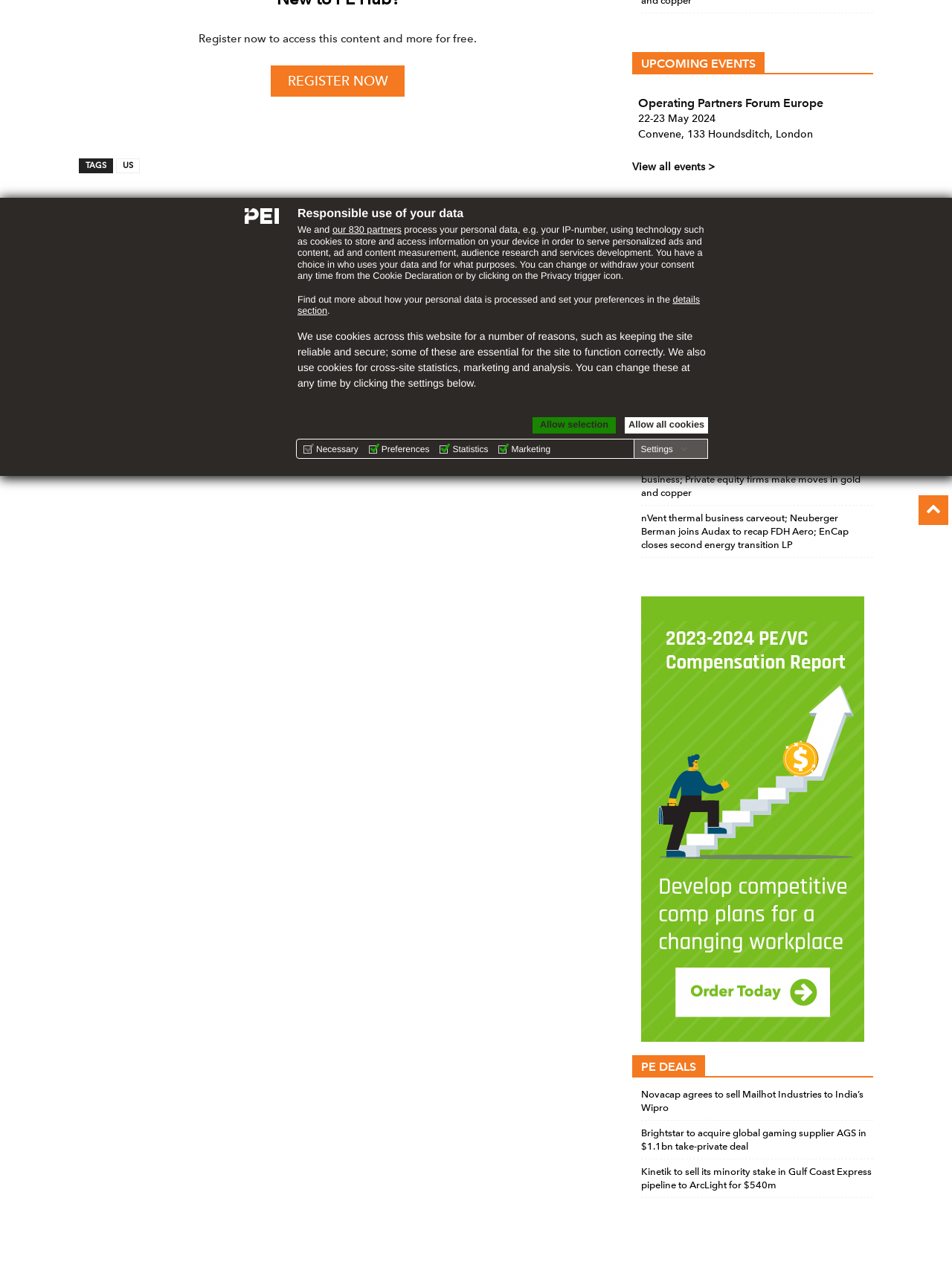Please determine the bounding box coordinates, formatted as (top-left x, top-left y, bottom-right x, bottom-right y), with all values as floating point numbers between 0 and 1. Identify the bounding box of the region described as: Realizing liquidity amid market dislocation

[0.673, 0.049, 0.917, 0.059]